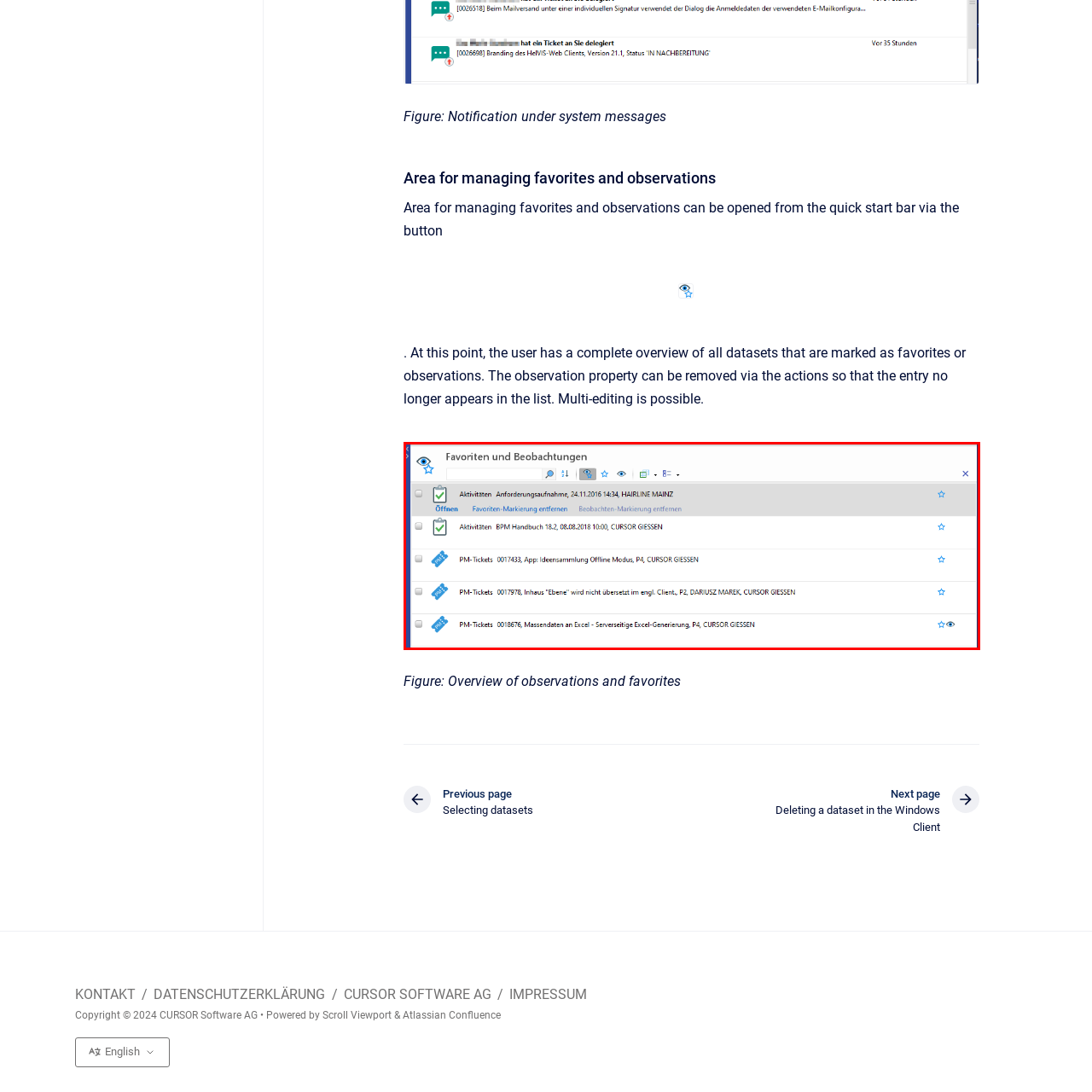What can users do with the remove or observe entries option? Observe the image within the red bounding box and give a one-word or short-phrase answer.

Customize their view